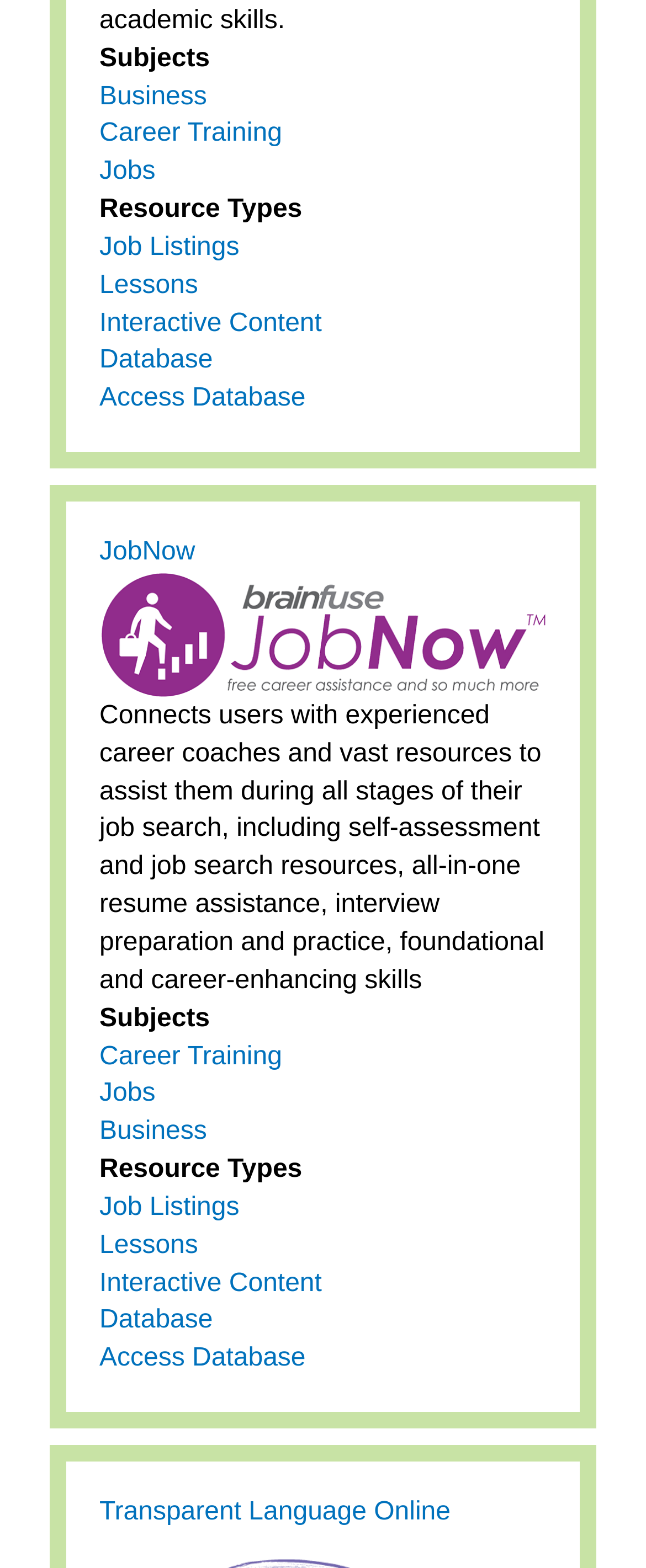Examine the screenshot and answer the question in as much detail as possible: What is the last resource type listed?

I examined the 'Resource Types' category and found the last link listed, which is 'Database'. This suggests that 'Database' is the last resource type listed.